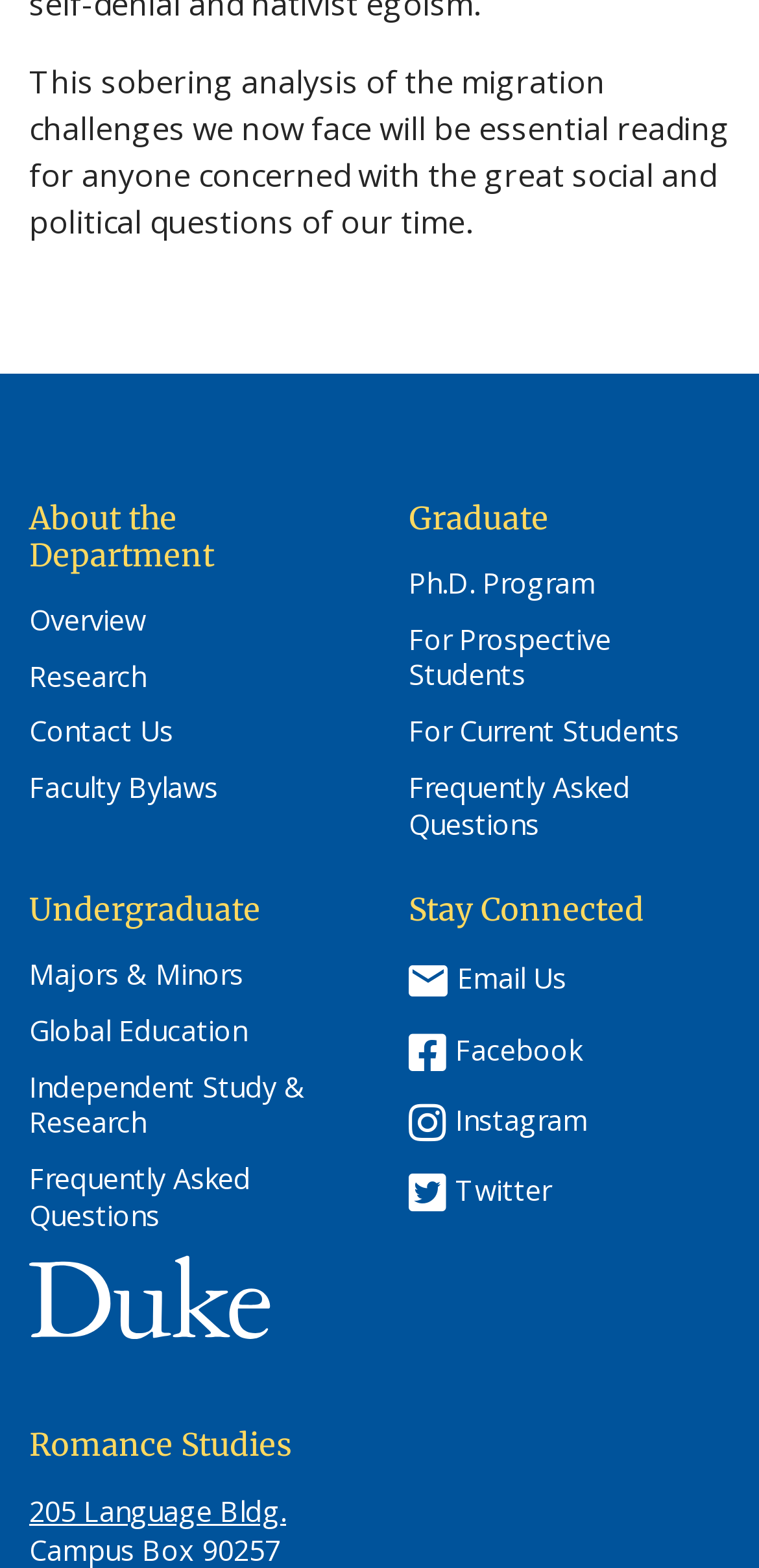Where is the department located?
Please answer the question with a detailed response using the information from the screenshot.

The location of the department can be found in the link element with the text '205 Language Bldg.' located at the top of the webpage, with a bounding box coordinate of [0.038, 0.951, 0.377, 0.975].